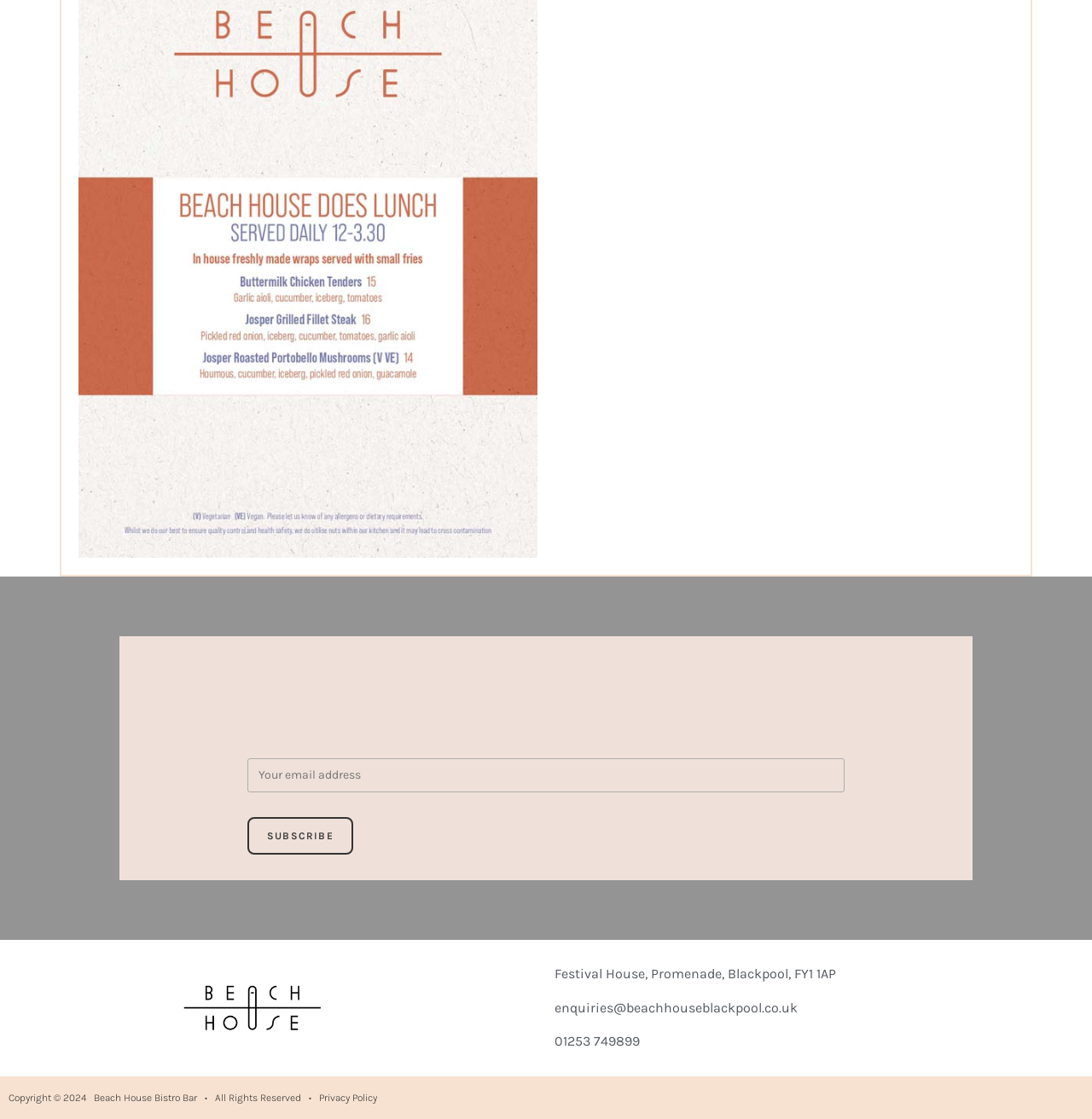Determine the bounding box coordinates (top-left x, top-left y, bottom-right x, bottom-right y) of the UI element described in the following text: enquiries@beachhouseblackpool.co.uk

[0.508, 0.89, 0.852, 0.912]